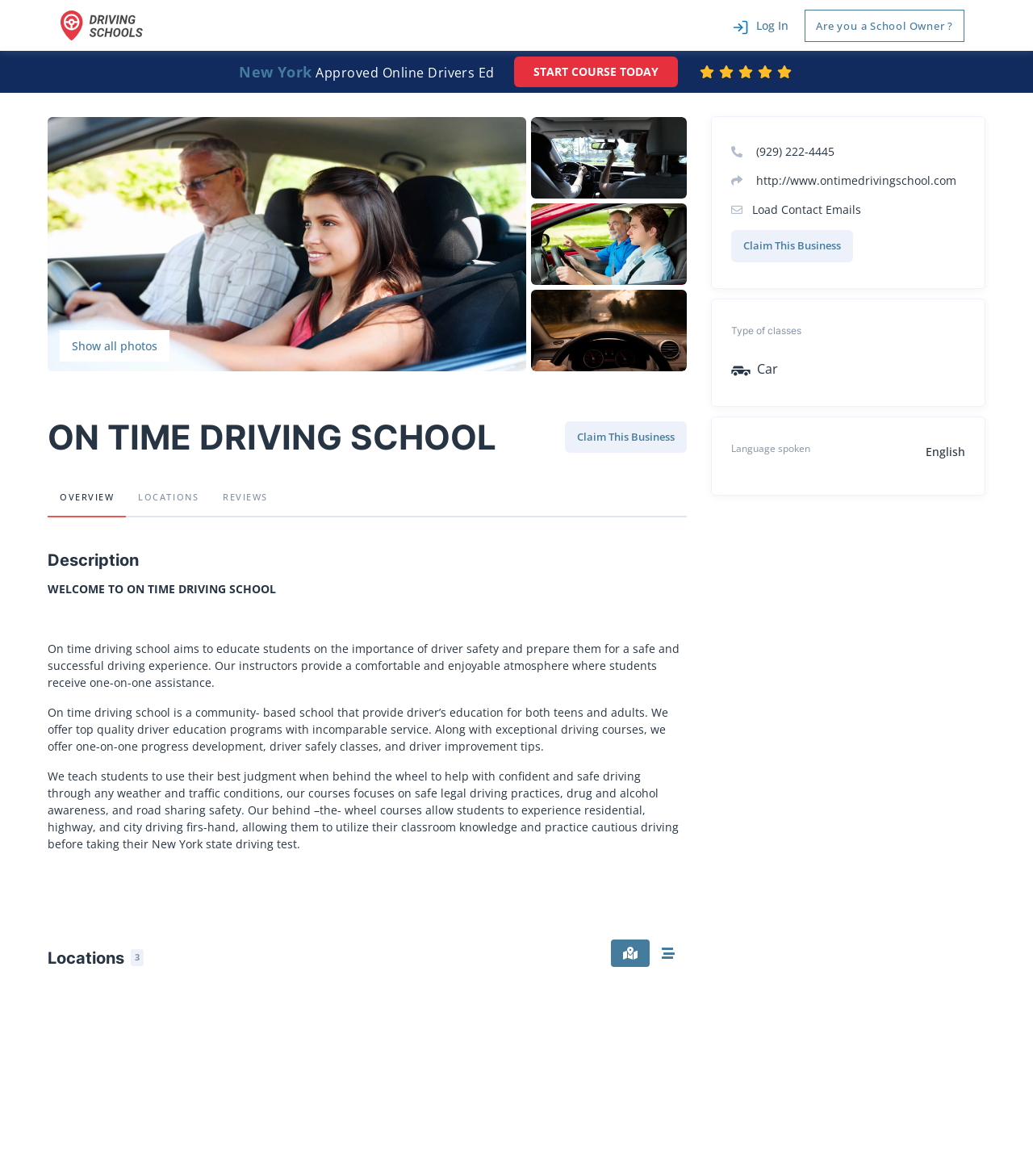Utilize the details in the image to thoroughly answer the following question: What is the name of the driving school?

The name of the driving school can be found in the top-left corner of the webpage, where it is written in bold font as 'On Time Driving School'. This is also confirmed by the image with the same name, which is located below the school's name.